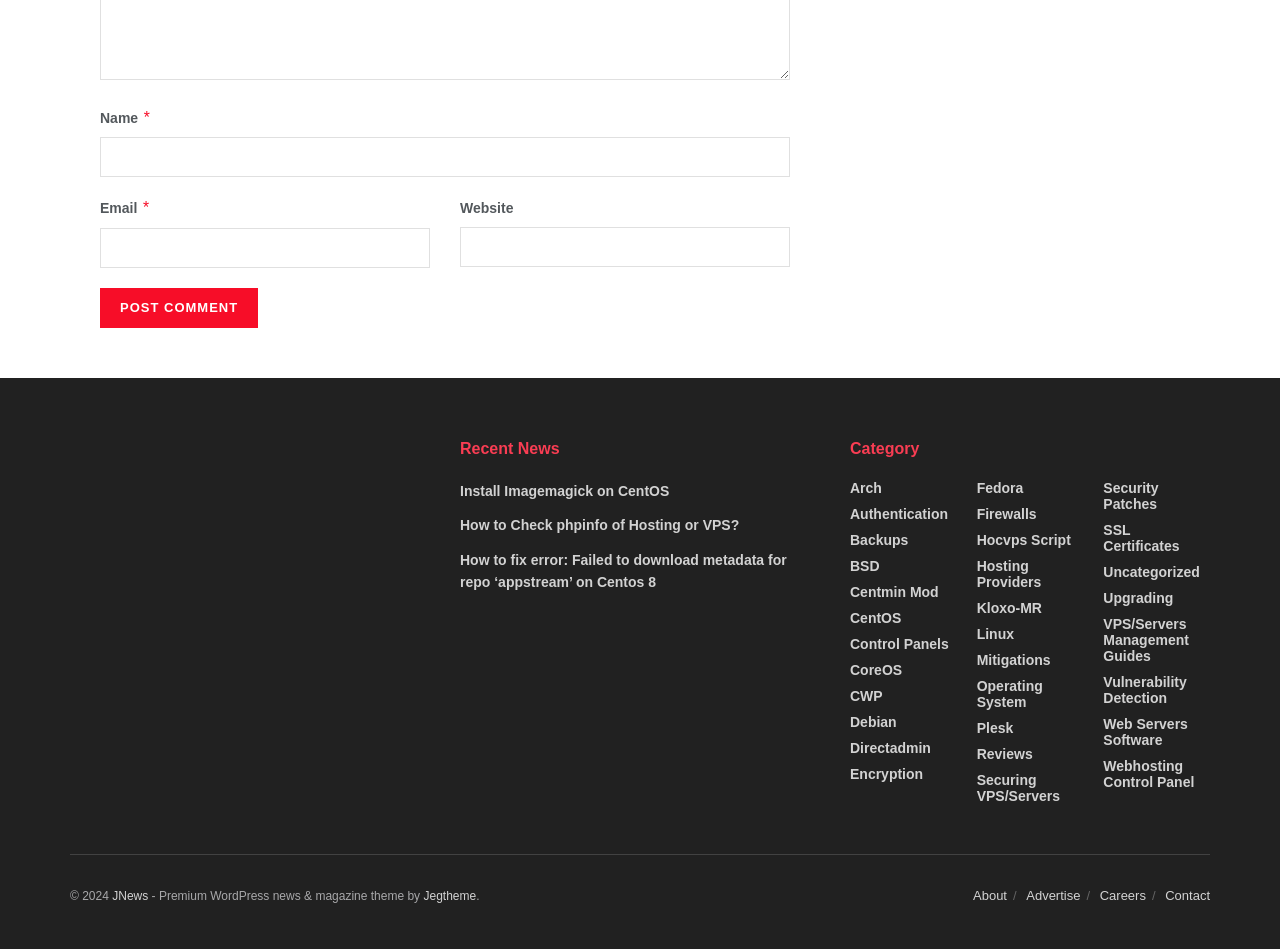Please specify the bounding box coordinates of the clickable section necessary to execute the following command: "Read the article about Installing Imagemagick on CentOS".

[0.359, 0.509, 0.523, 0.526]